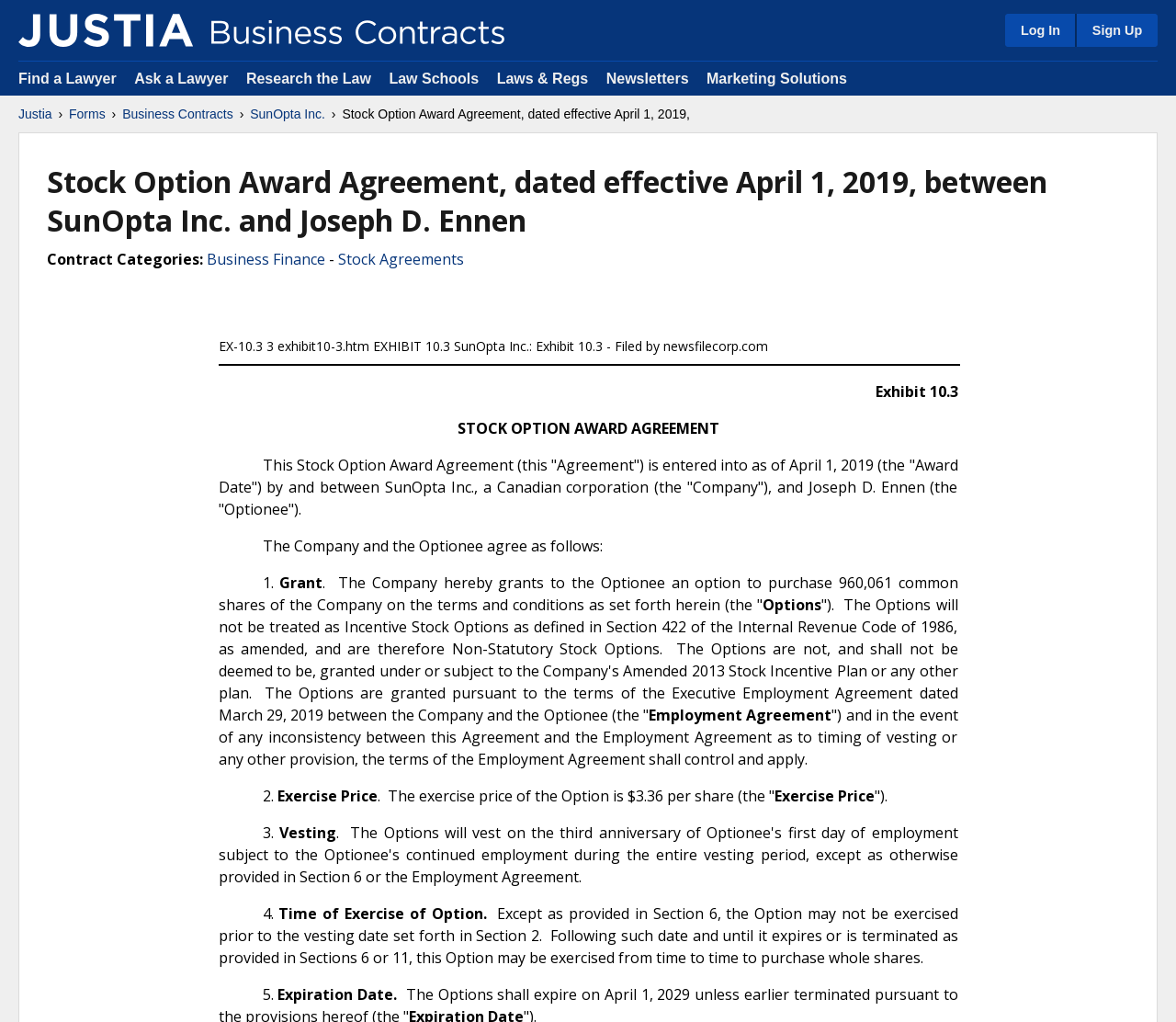What is the date of the agreement?
Please provide a single word or phrase as the answer based on the screenshot.

April 1, 2019